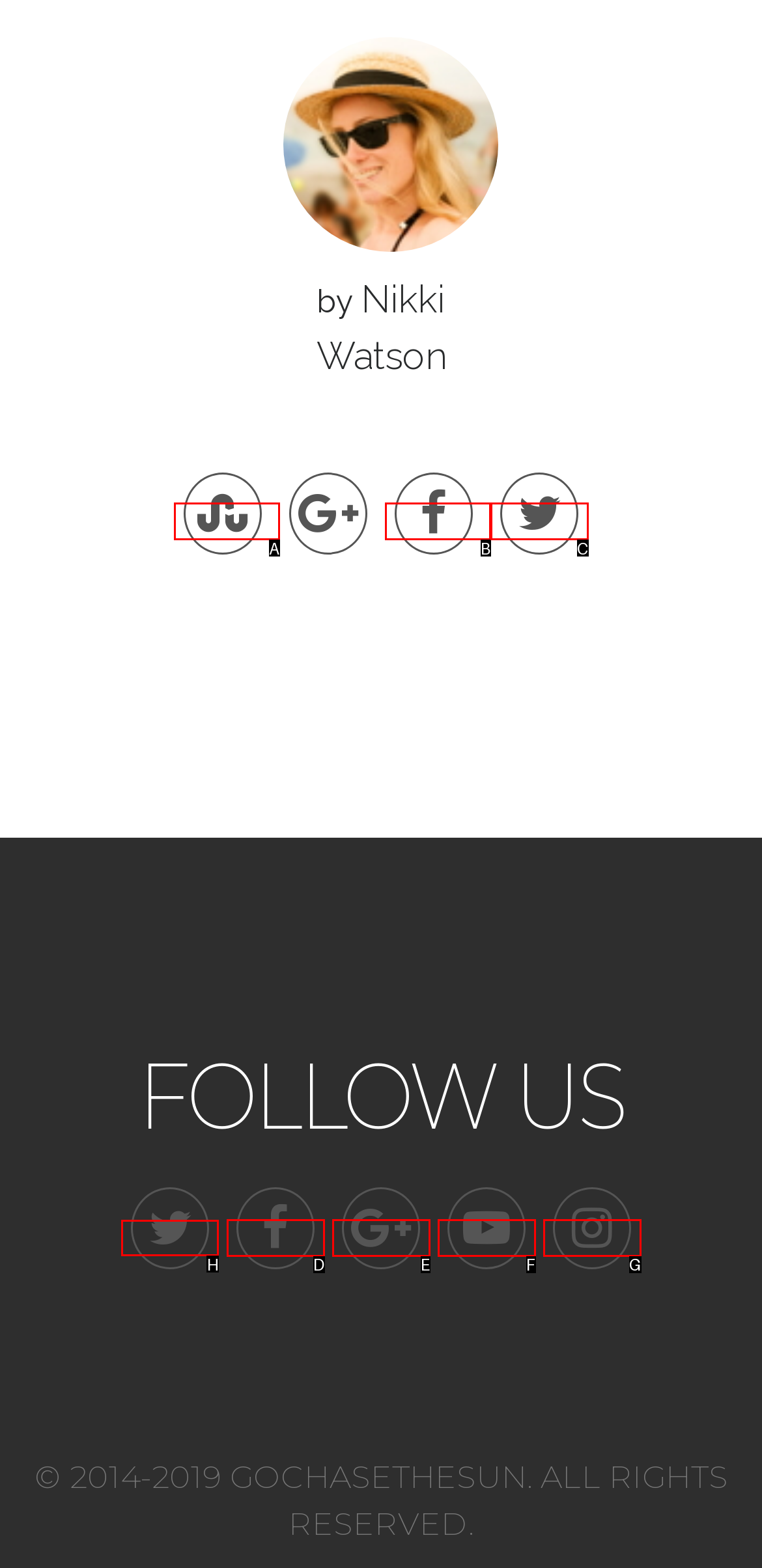Show which HTML element I need to click to perform this task: Click the first social media icon Answer with the letter of the correct choice.

H